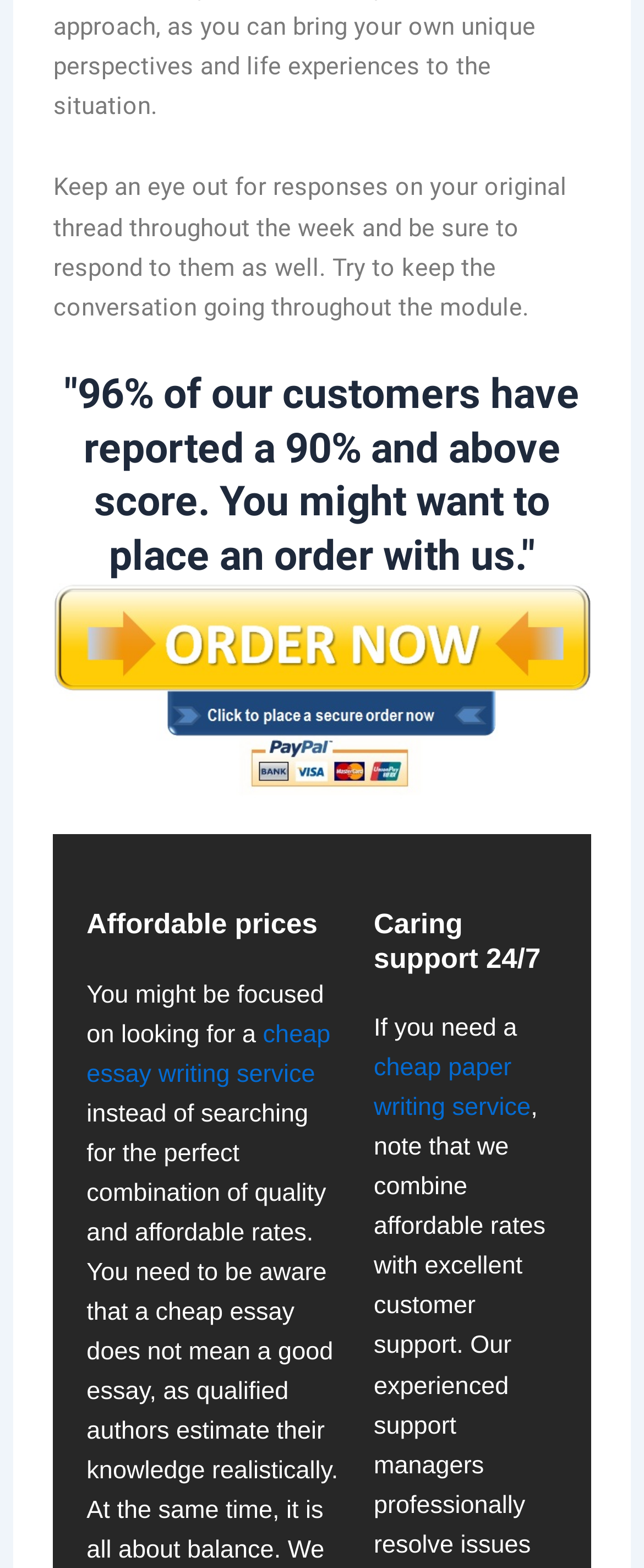Look at the image and write a detailed answer to the question: 
What is the purpose of responding to original threads?

The purpose of responding to original threads can be inferred from the text 'Keep an eye out for responses on your original thread throughout the week and be sure to respond to them as well. Try to keep the conversation going throughout the module.', which suggests that responding to original threads is necessary to maintain a continuous conversation.